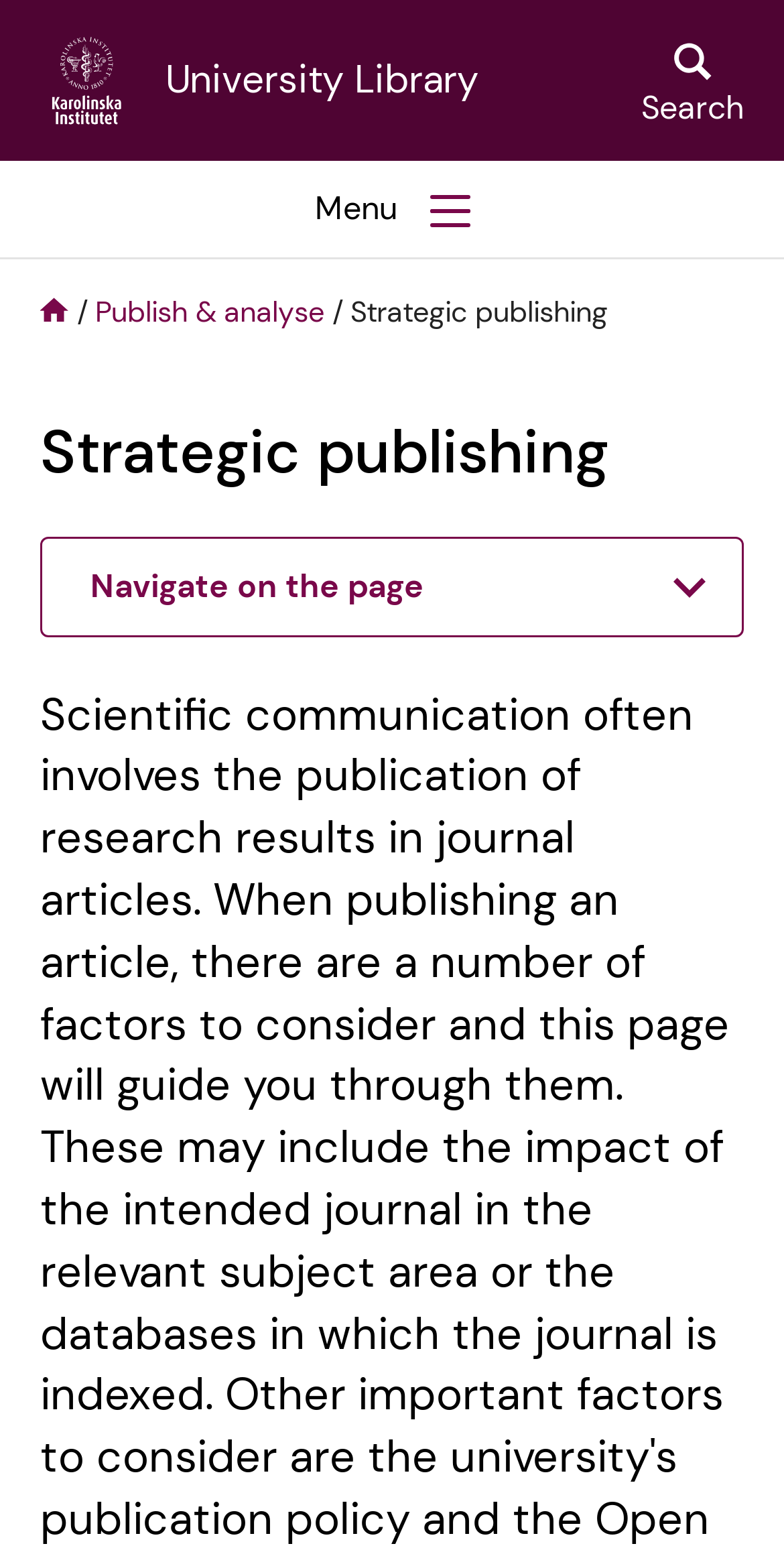Generate a comprehensive description of the contents of the webpage.

The webpage is about Strategic Publishing at Karolinska Institutet University Library. At the top-left corner, there is a link to skip to the main content. Next to it, there is a link to Karolinska Institutet, accompanied by an image with the same name. 

To the right of these elements, there is a link to Karolinska Institutet University Library. At the top-right corner, there is a search bar with a button labeled "Search". 

On the left side of the page, there is a menu button. When expanded, it reveals a navigation section with a breadcrumb trail. The breadcrumb trail consists of three links: "Home", "Publish & analyse", and a static text "Strategic publishing". Below the breadcrumb trail, there is a heading that also reads "Strategic publishing". 

Further down, there is a button labeled "Navigate on the page".